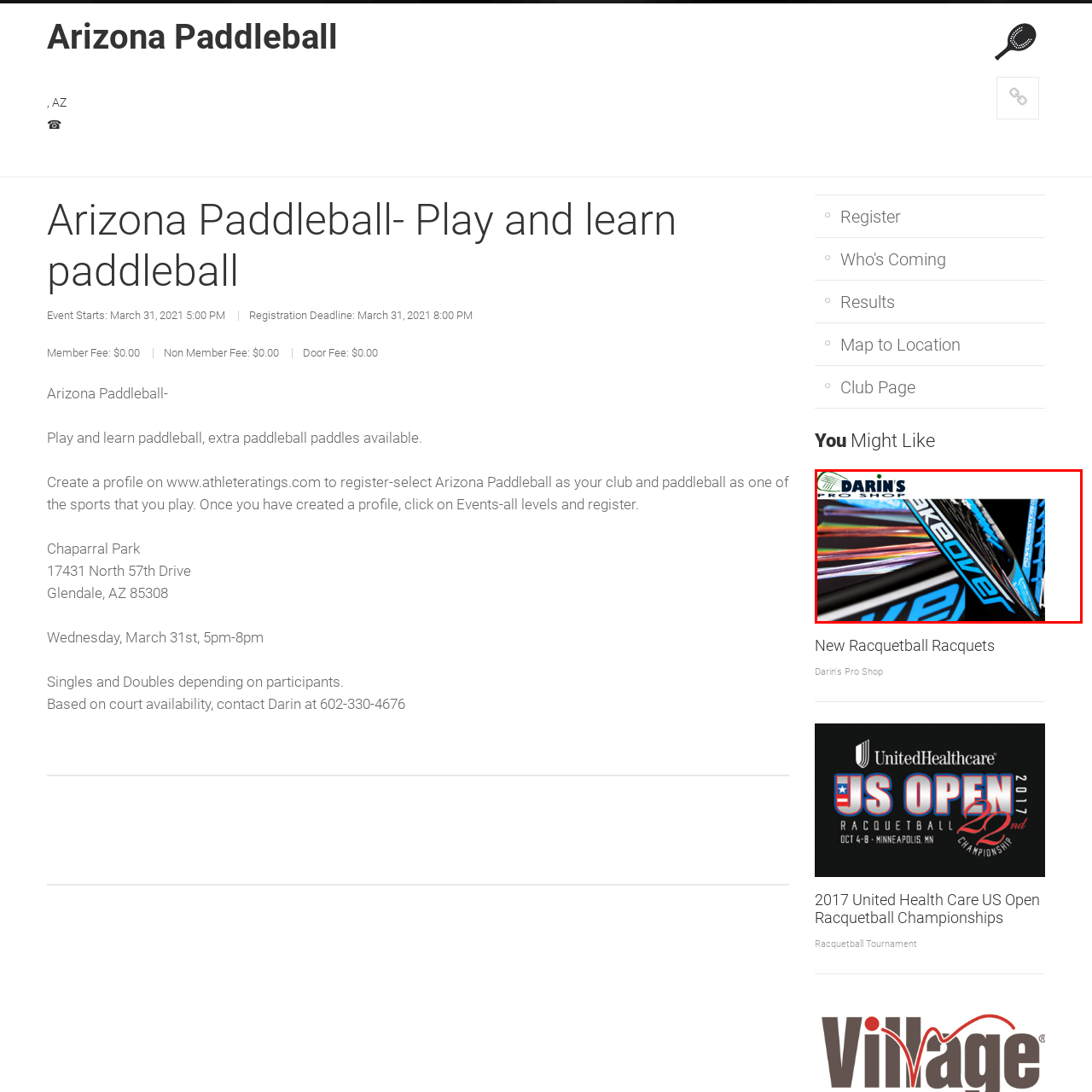What is the color of the strings in the background?
Look at the image framed by the red bounding box and provide an in-depth response.

The answer can be obtained by looking at the background of the image, which features colorful strings that add a dynamic element to the composition.